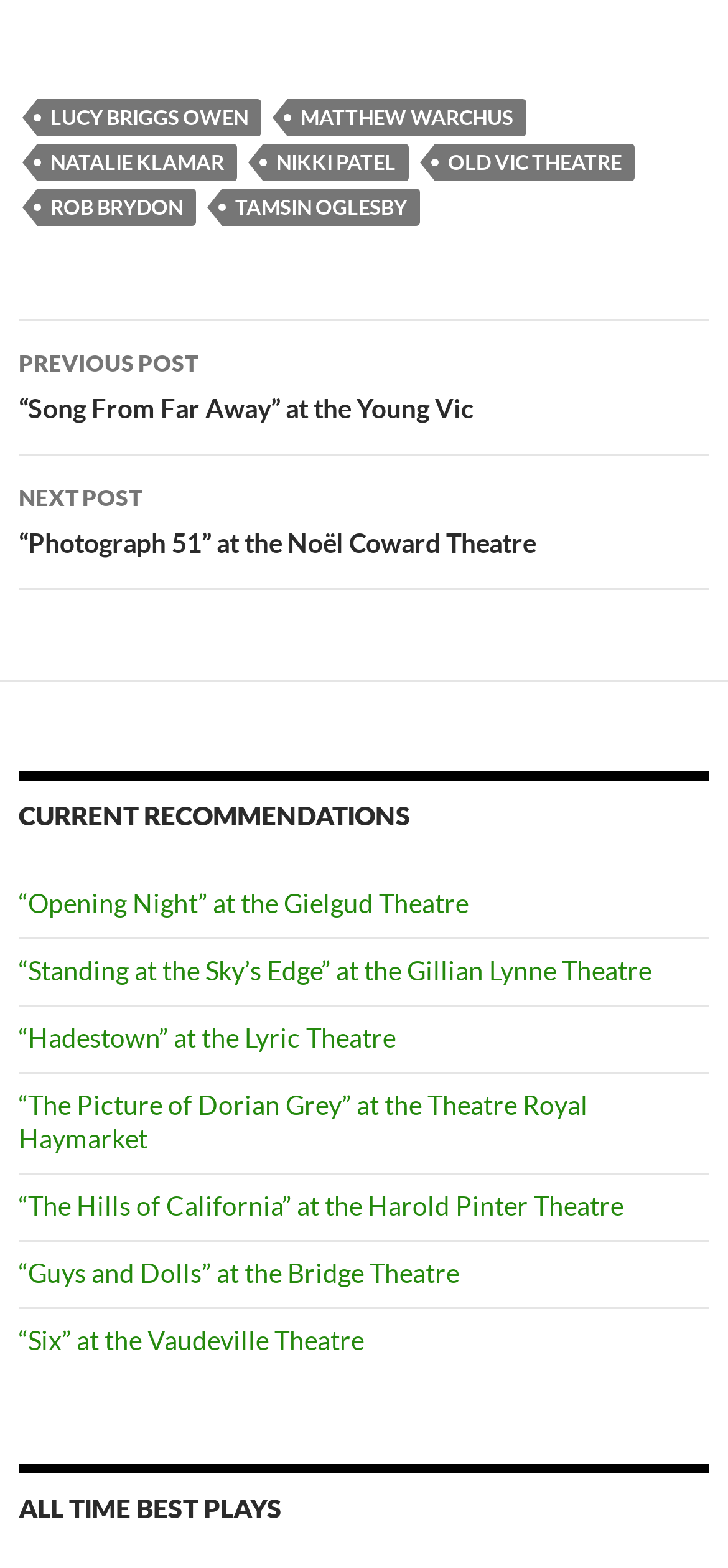Carefully examine the image and provide an in-depth answer to the question: How many links are in the footer?

I counted the number of links in the footer section, which are 'LUCY BRIGGS OWEN', 'MATTHEW WARCHUS', 'NATALIE KLAMAR', 'NIKKI PATEL', 'OLD VIC THEATRE', 'ROB BRYDON', 'TAMSIN OGLESBY'. There are 8 links in total.